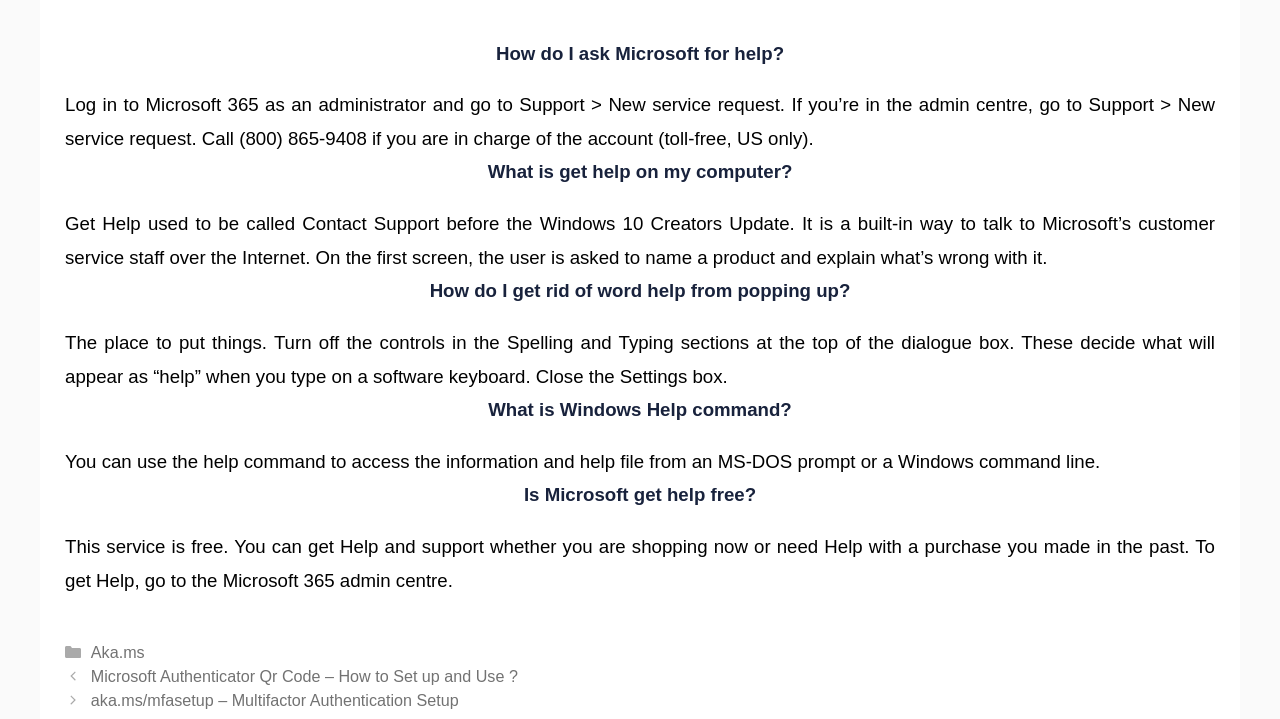Please identify the bounding box coordinates of the clickable region that I should interact with to perform the following instruction: "Read William F. Windle papers". The coordinates should be expressed as four float numbers between 0 and 1, i.e., [left, top, right, bottom].

None